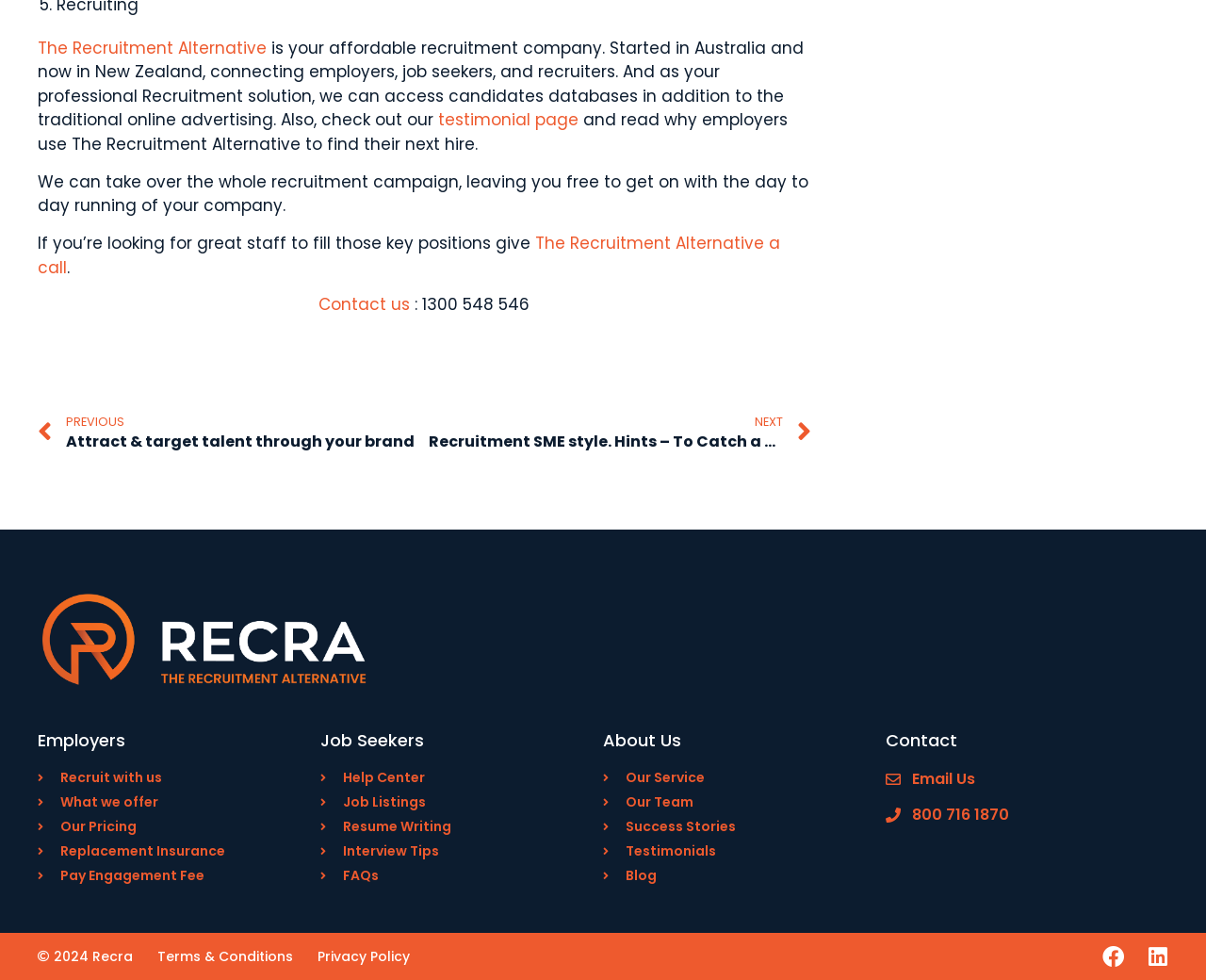Please identify the bounding box coordinates of the element I should click to complete this instruction: 'Email us'. The coordinates should be given as four float numbers between 0 and 1, like this: [left, top, right, bottom].

[0.734, 0.784, 0.969, 0.807]